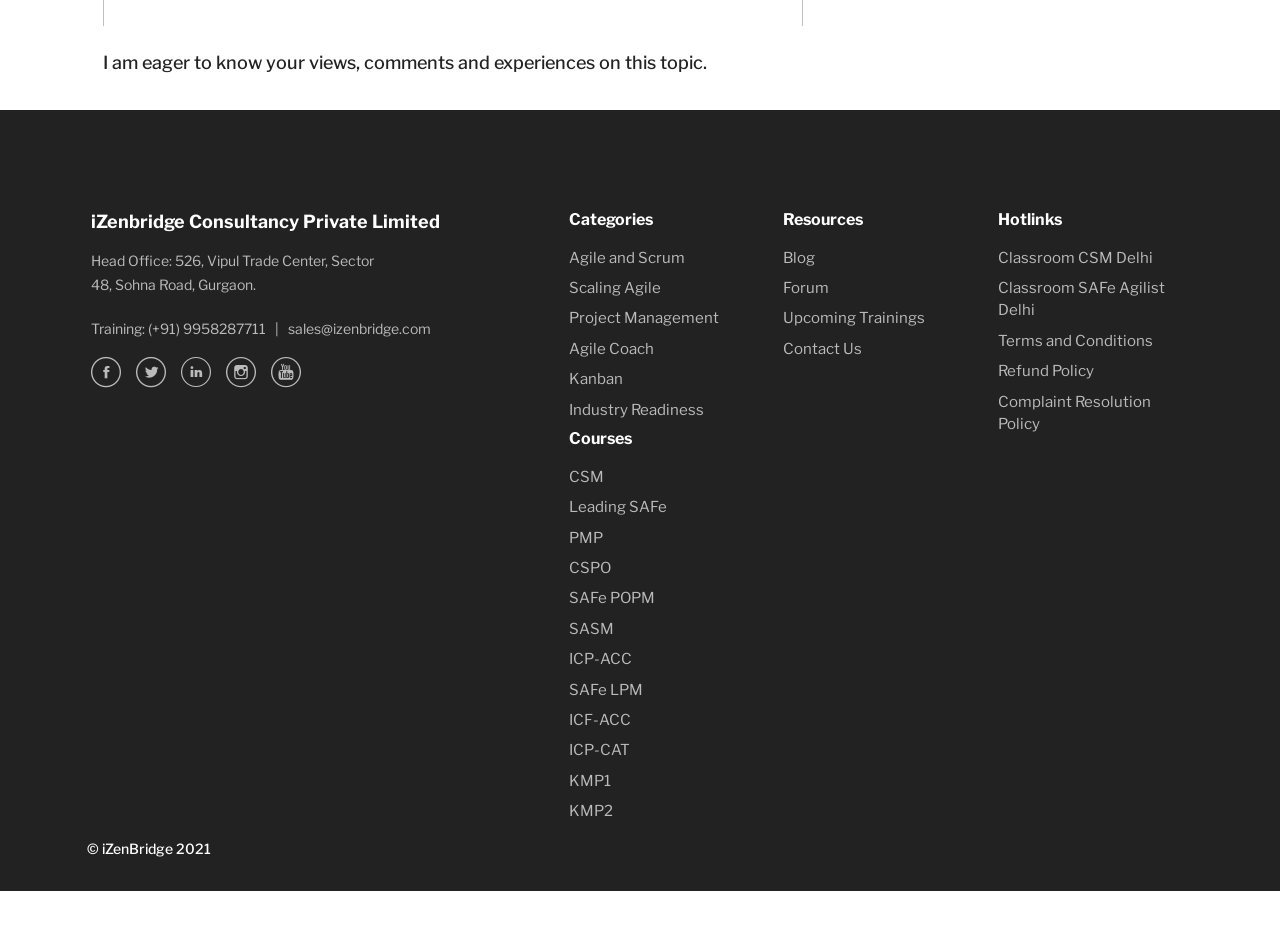Indicate the bounding box coordinates of the element that needs to be clicked to satisfy the following instruction: "Call the phone number (+91) 9958287711". The coordinates should be four float numbers between 0 and 1, i.e., [left, top, right, bottom].

[0.116, 0.344, 0.208, 0.363]